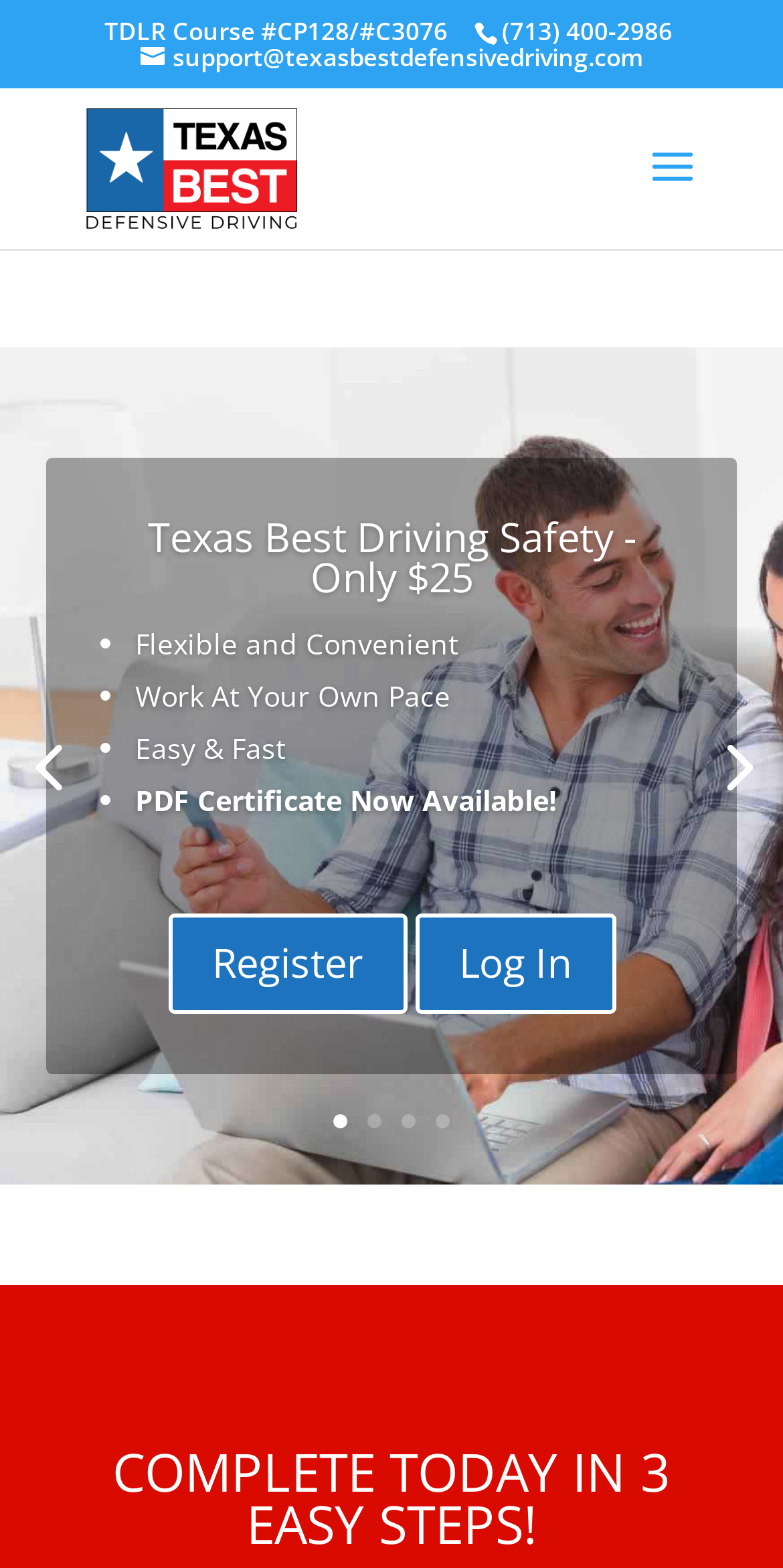What is the benefit of the defensive driving course?
Examine the image and give a concise answer in one word or a short phrase.

Flexible and Convenient